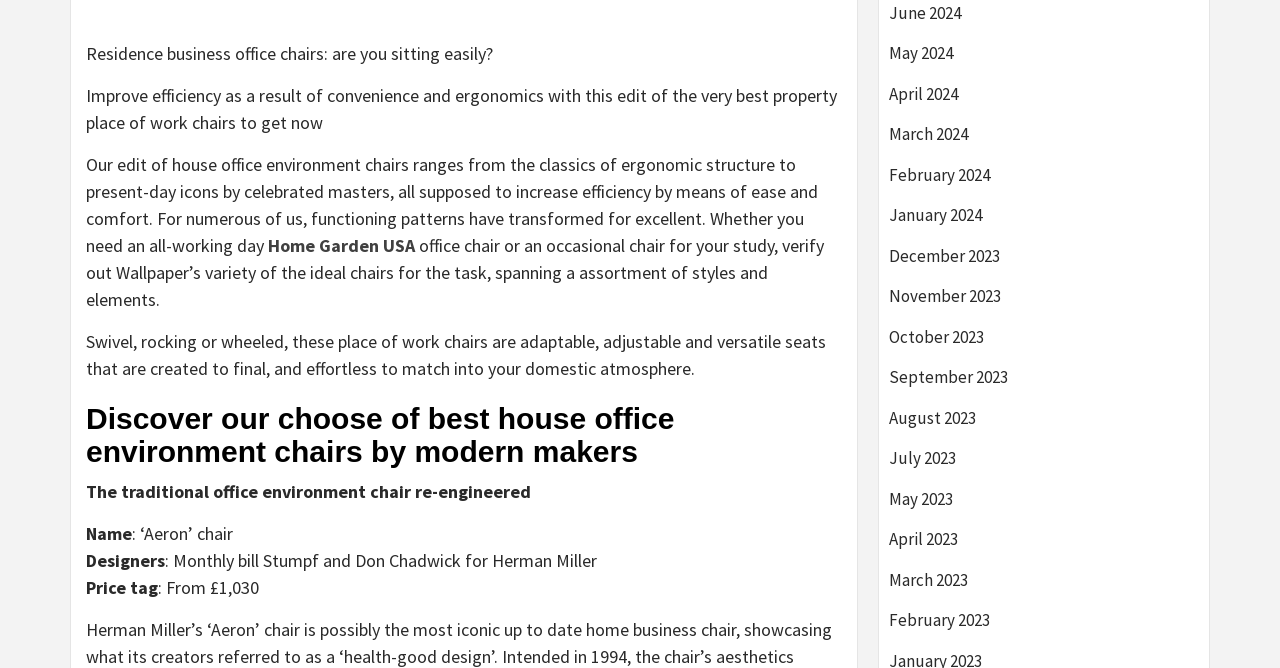How many months are listed in the links section?
Identify the answer in the screenshot and reply with a single word or phrase.

12